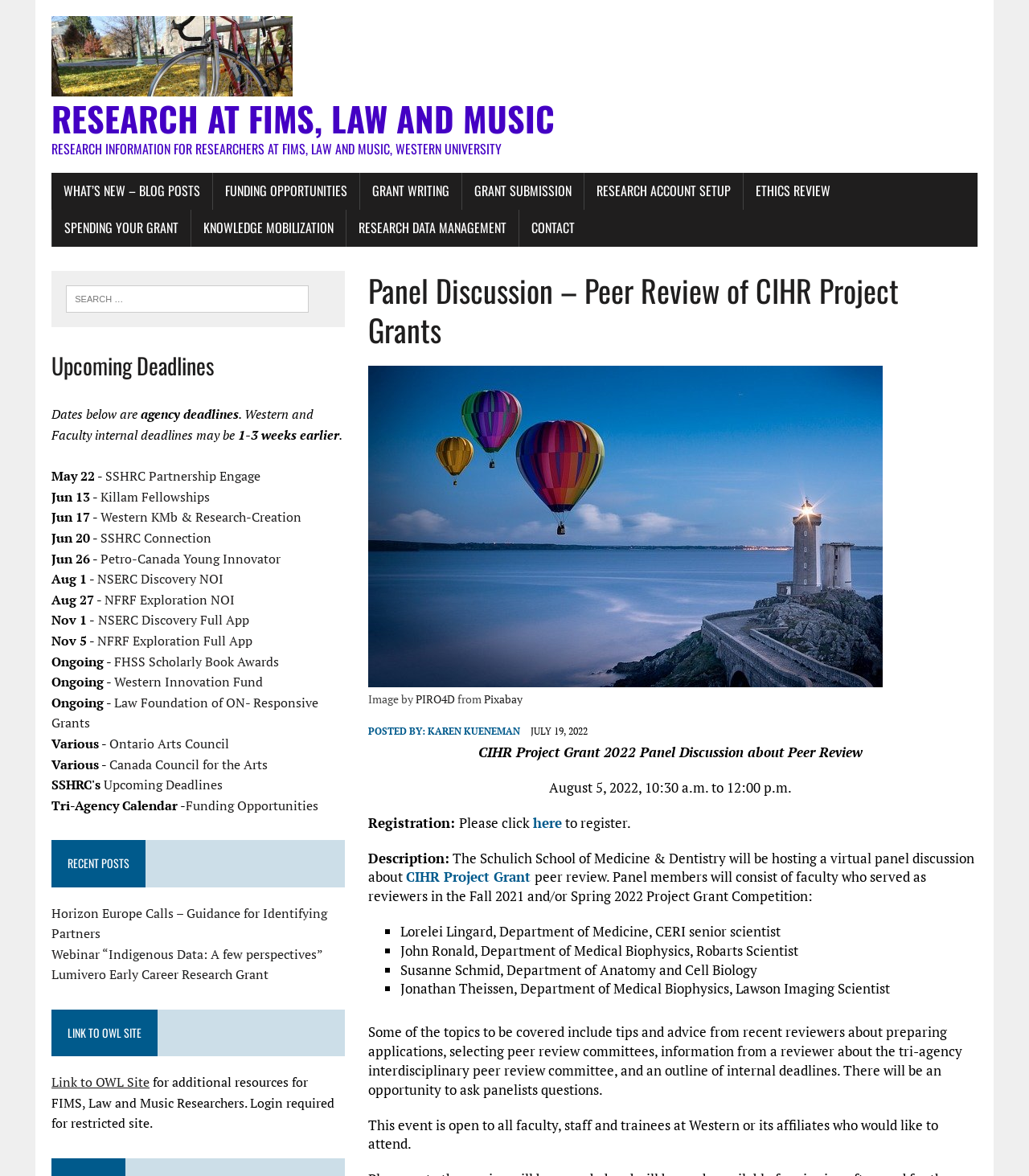Could you find the bounding box coordinates of the clickable area to complete this instruction: "Search for something"?

[0.064, 0.243, 0.3, 0.266]